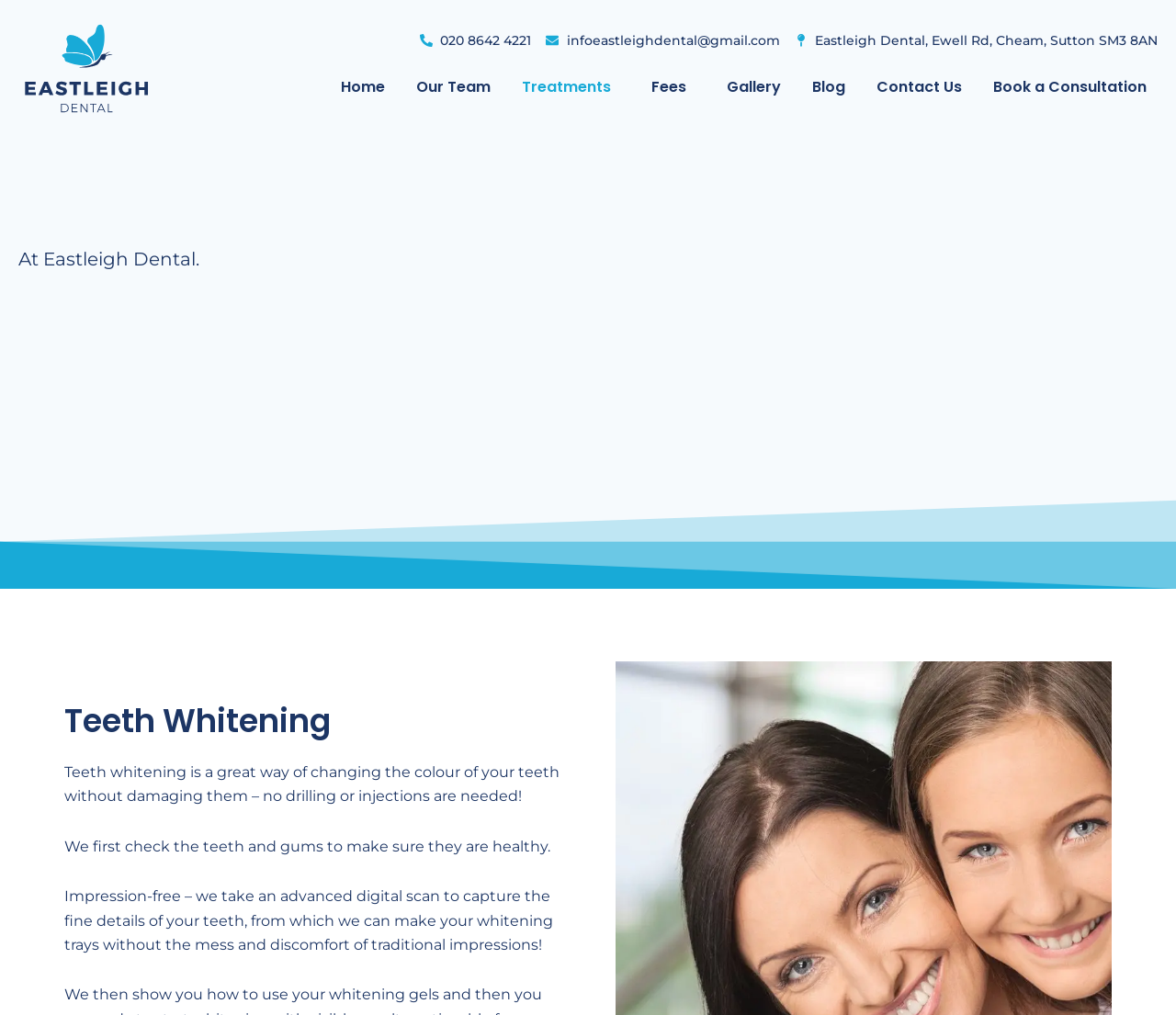Pinpoint the bounding box coordinates of the element you need to click to execute the following instruction: "Visit the home page". The bounding box should be represented by four float numbers between 0 and 1, in the format [left, top, right, bottom].

[0.28, 0.065, 0.337, 0.107]